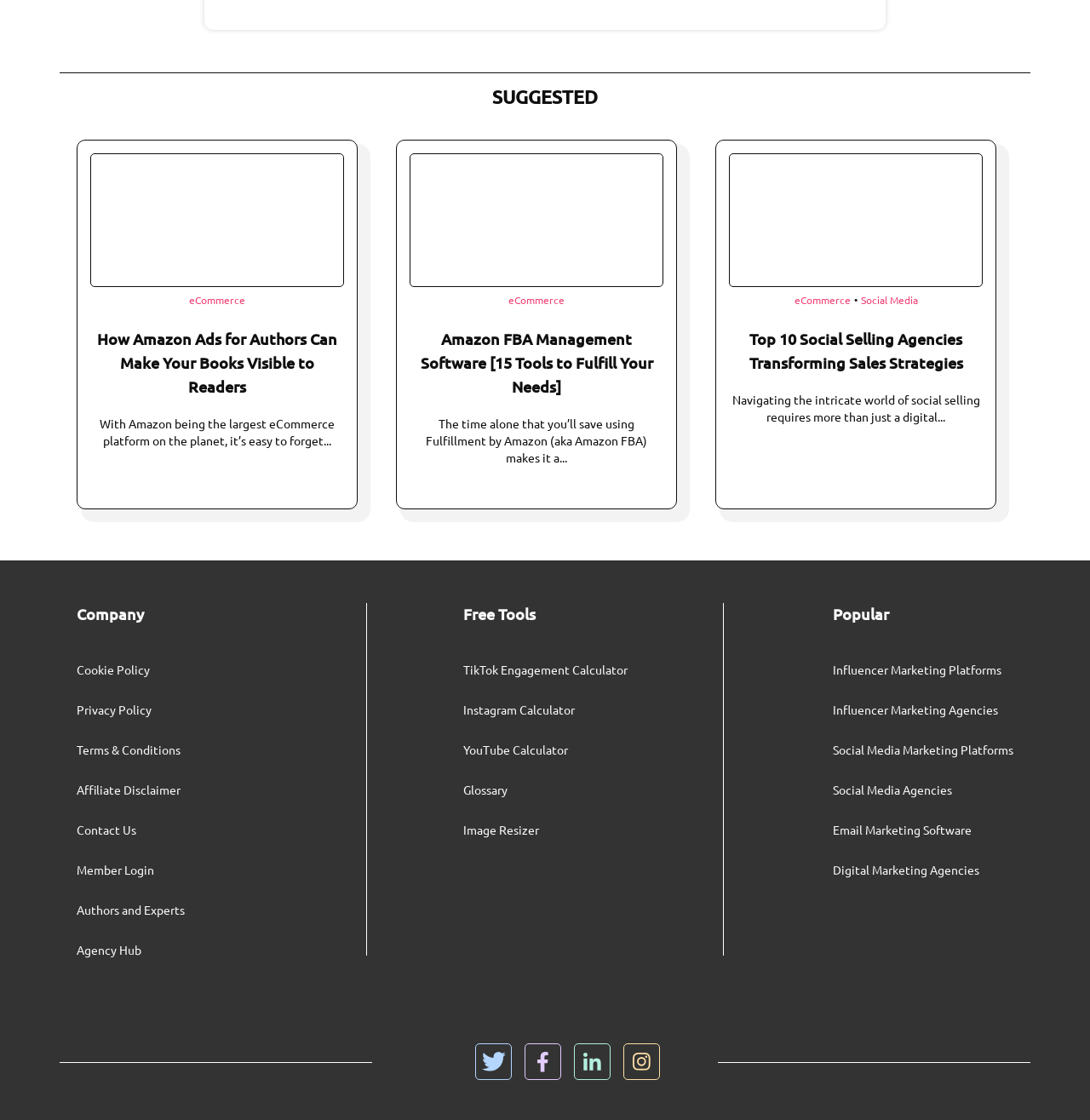Based on what you see in the screenshot, provide a thorough answer to this question: What social media platforms are linked at the bottom of the page?

The links at the bottom of the page include Twitter, Facebook, Linkedin, and Instagram, which are all social media platforms.